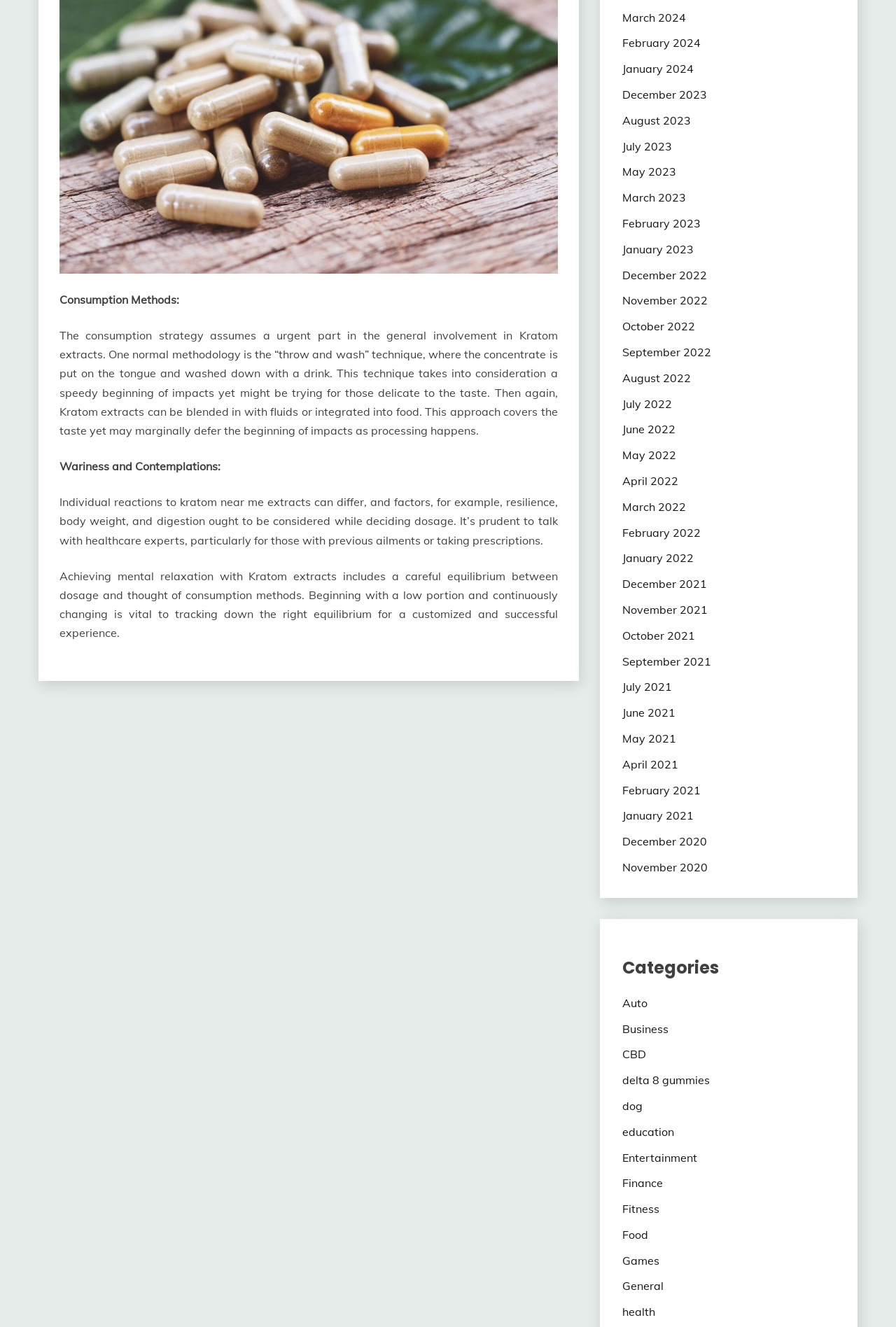Determine the coordinates of the bounding box for the clickable area needed to execute this instruction: "Read the 'Cable Management Blog' article".

None